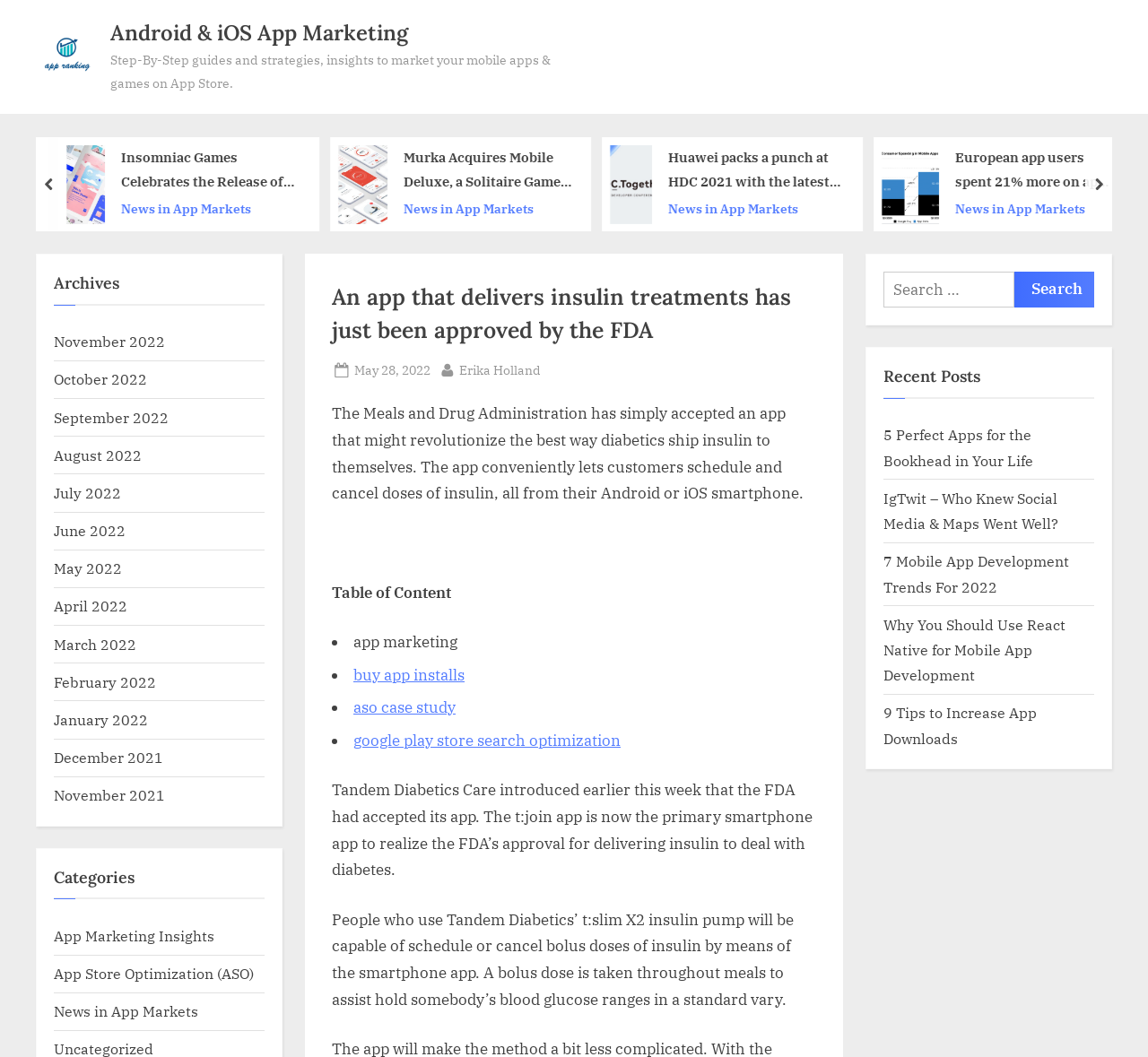Pinpoint the bounding box coordinates for the area that should be clicked to perform the following instruction: "View archives for November 2022".

[0.047, 0.314, 0.144, 0.332]